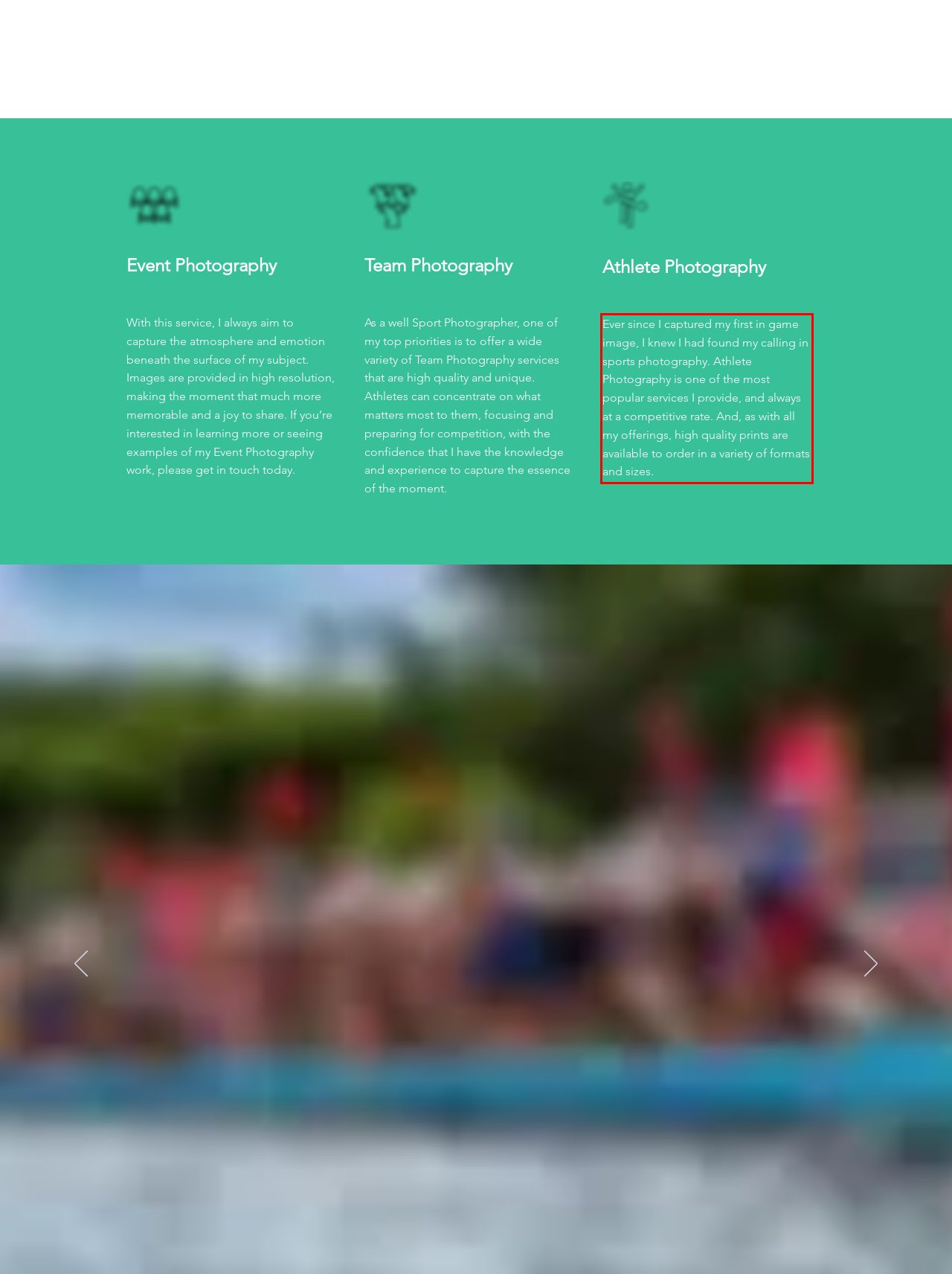Review the screenshot of the webpage and recognize the text inside the red rectangle bounding box. Provide the extracted text content.

Ever since I captured my first in game image, I knew I had found my calling in sports photography. Athlete Photography is one of the most popular services I provide, and always at a competitive rate. And, as with all my offerings, high quality prints are available to order in a variety of formats and sizes.